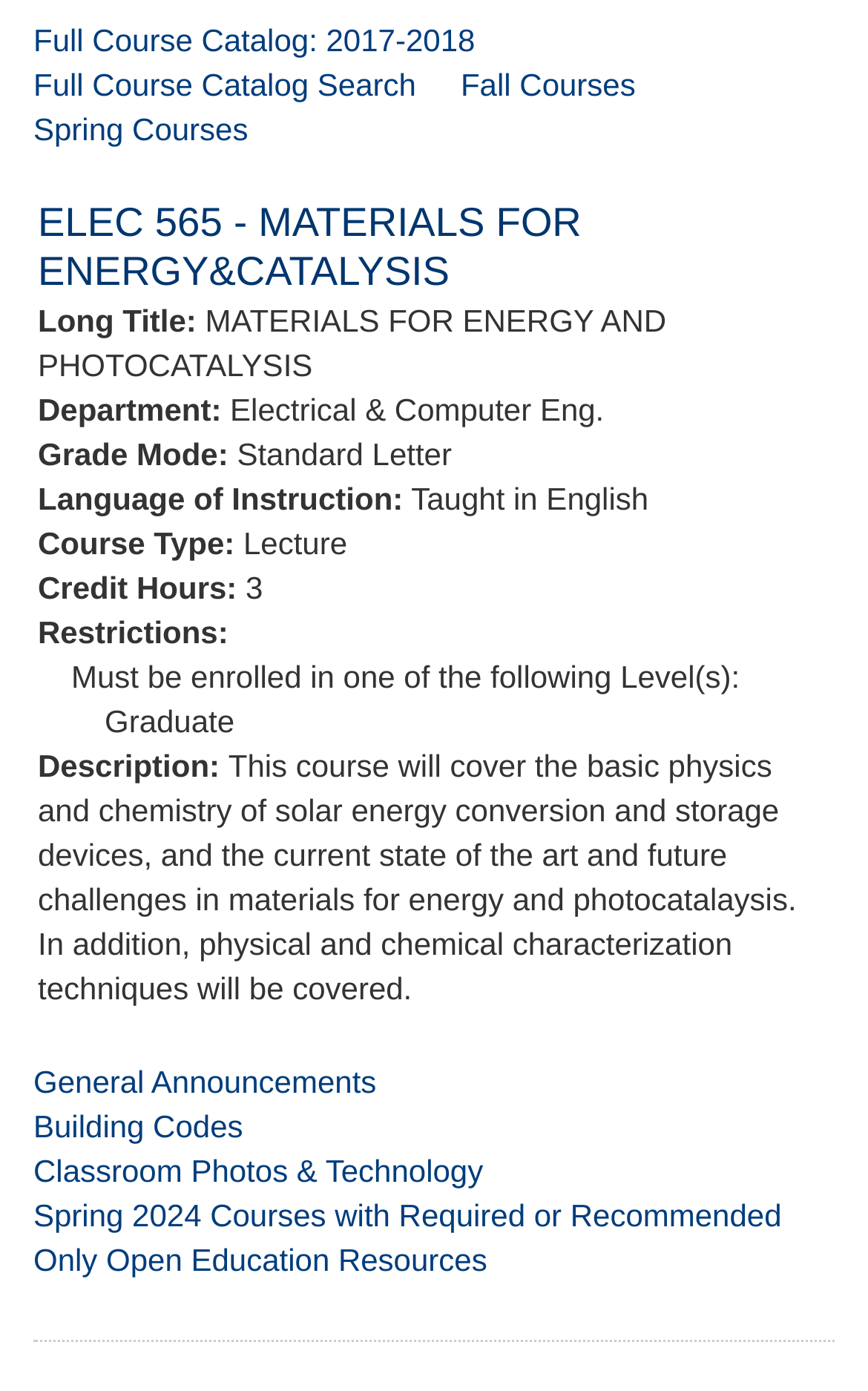Locate the UI element that matches the description Building Codes in the webpage screenshot. Return the bounding box coordinates in the format (top-left x, top-left y, bottom-right x, bottom-right y), with values ranging from 0 to 1.

[0.038, 0.797, 0.28, 0.822]